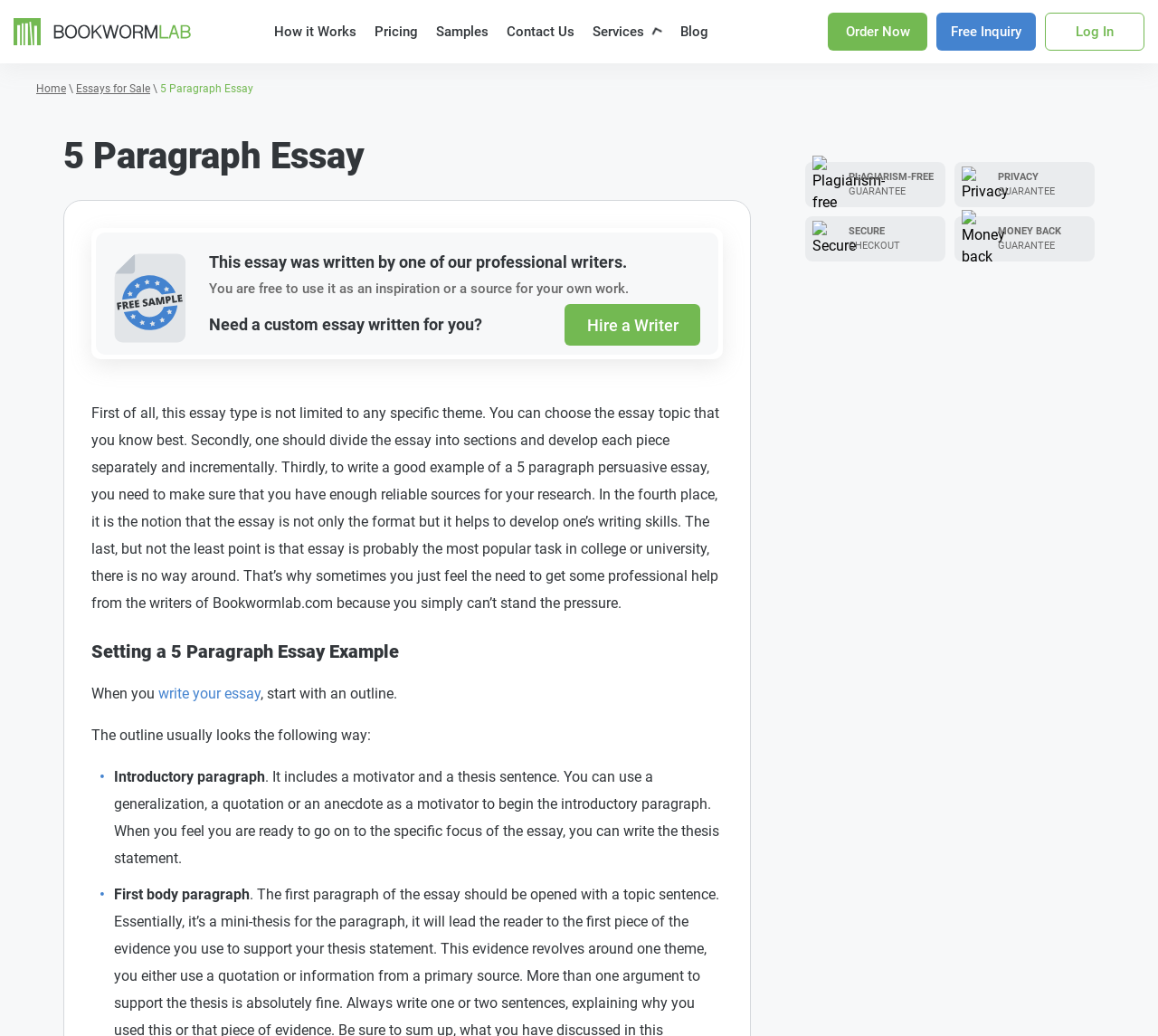Find and specify the bounding box coordinates that correspond to the clickable region for the instruction: "View table of Contents and sample chapter".

None